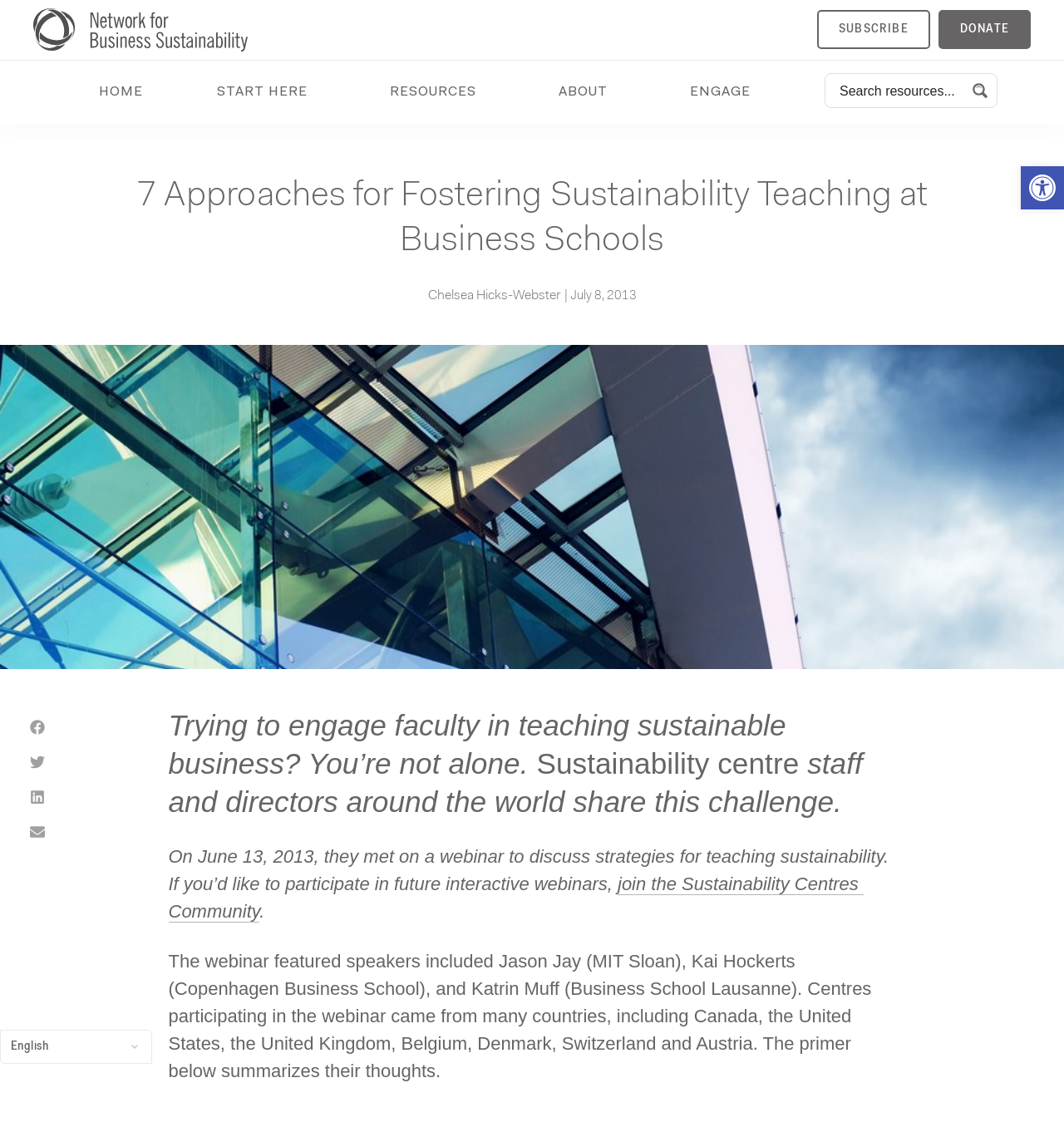Identify the bounding box coordinates of the clickable region required to complete the instruction: "Share on facebook". The coordinates should be given as four float numbers within the range of 0 and 1, i.e., [left, top, right, bottom].

[0.019, 0.631, 0.051, 0.66]